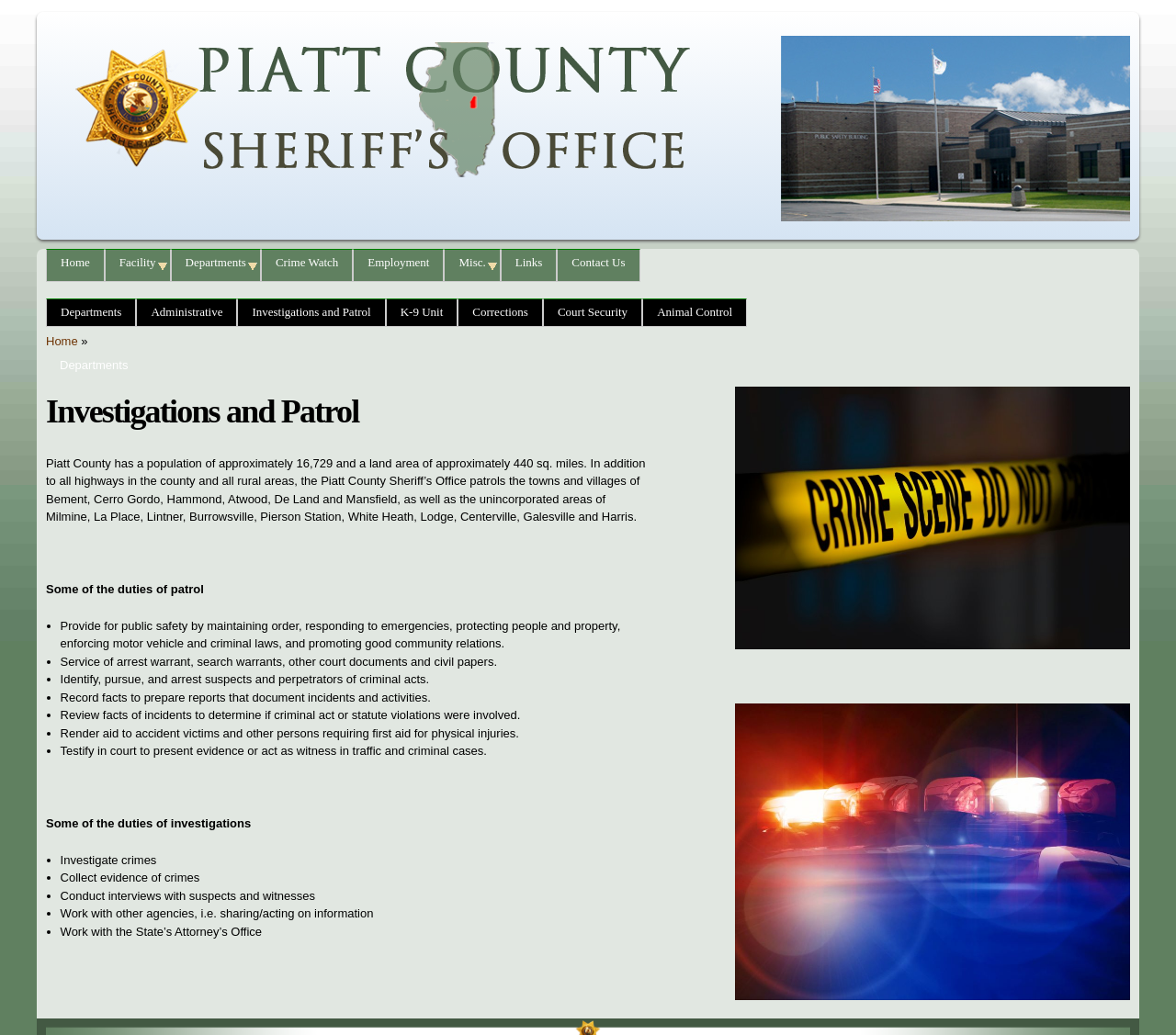What is the role of the Piatt County Sheriff's Office?
Using the details shown in the screenshot, provide a comprehensive answer to the question.

The webpage describes the duties of the Piatt County Sheriff's Office, including patrol and investigations. The patrol duties include providing public safety, serving arrest warrants, and identifying suspects, while the investigation duties include investigating crimes, collecting evidence, and conducting interviews with suspects and witnesses.